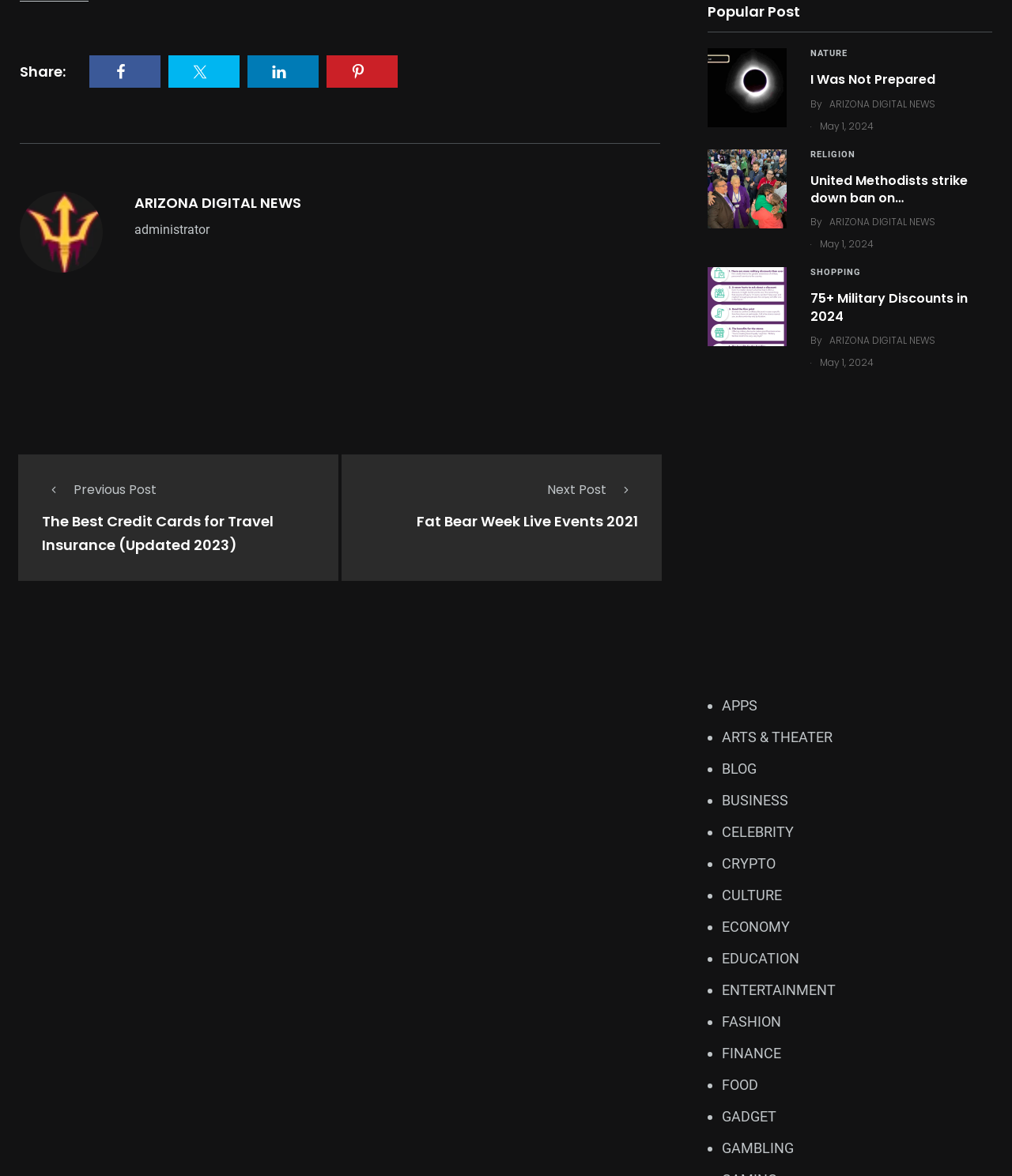Find and provide the bounding box coordinates for the UI element described with: "Previous Post".

[0.041, 0.409, 0.155, 0.424]